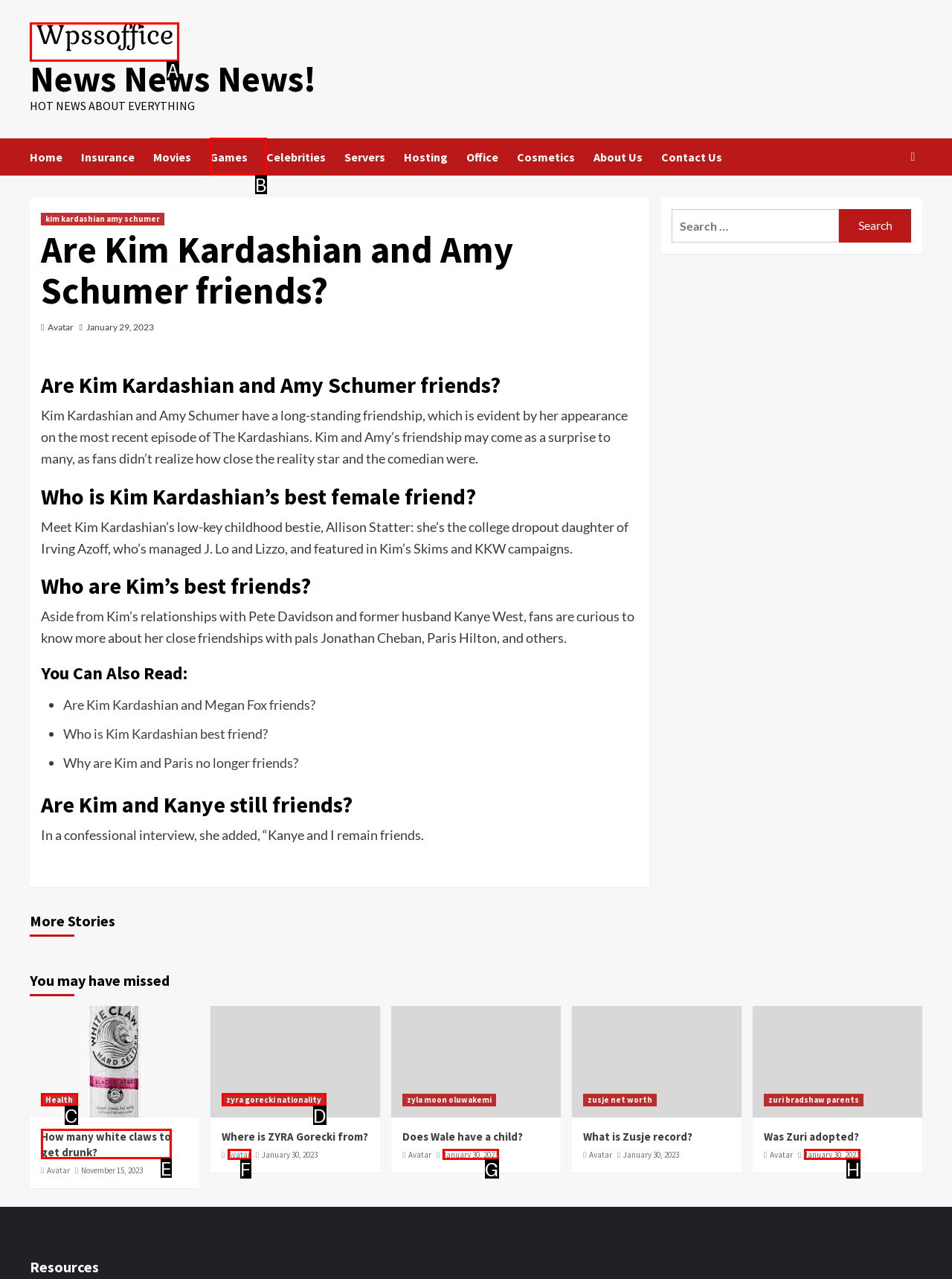Match the option to the description: January 30, 2023
State the letter of the correct option from the available choices.

H